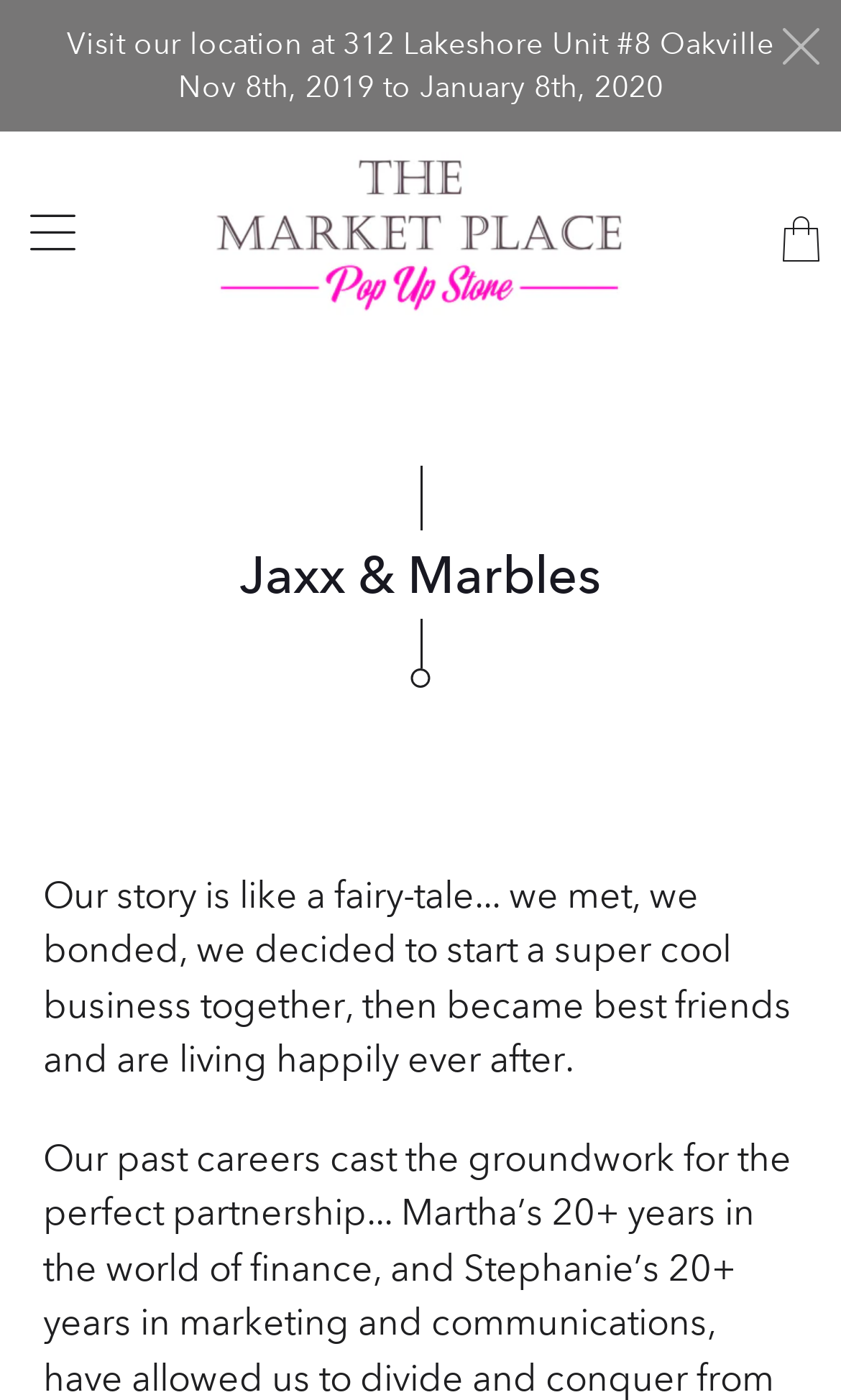What is the purpose of the link with the icon ''?
Based on the image, respond with a single word or phrase.

Unknown